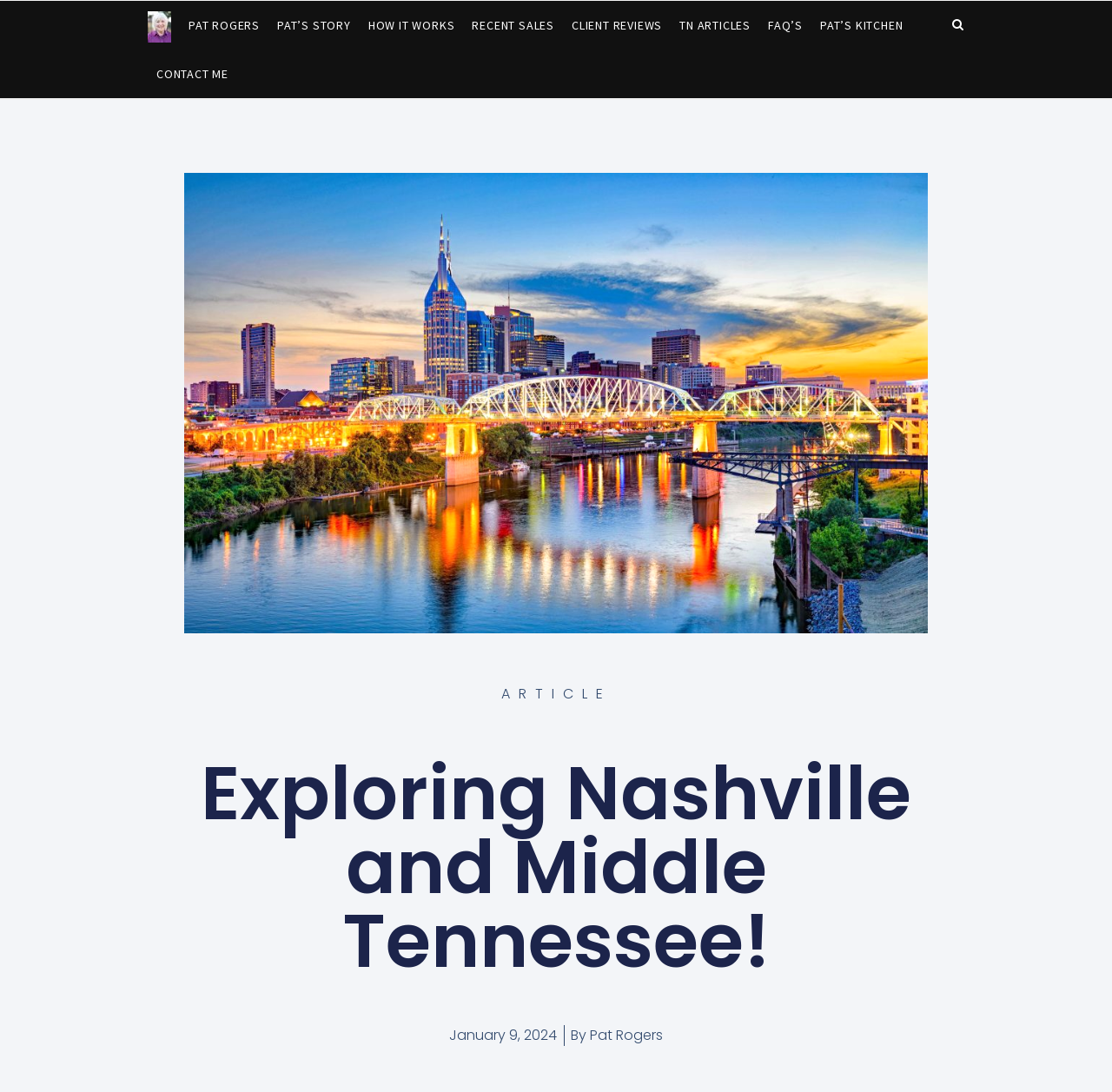Locate the bounding box coordinates of the element that needs to be clicked to carry out the instruction: "Learn about 'Abaya Wear You Must Buy In 2024'". The coordinates should be given as four float numbers ranging from 0 to 1, i.e., [left, top, right, bottom].

None